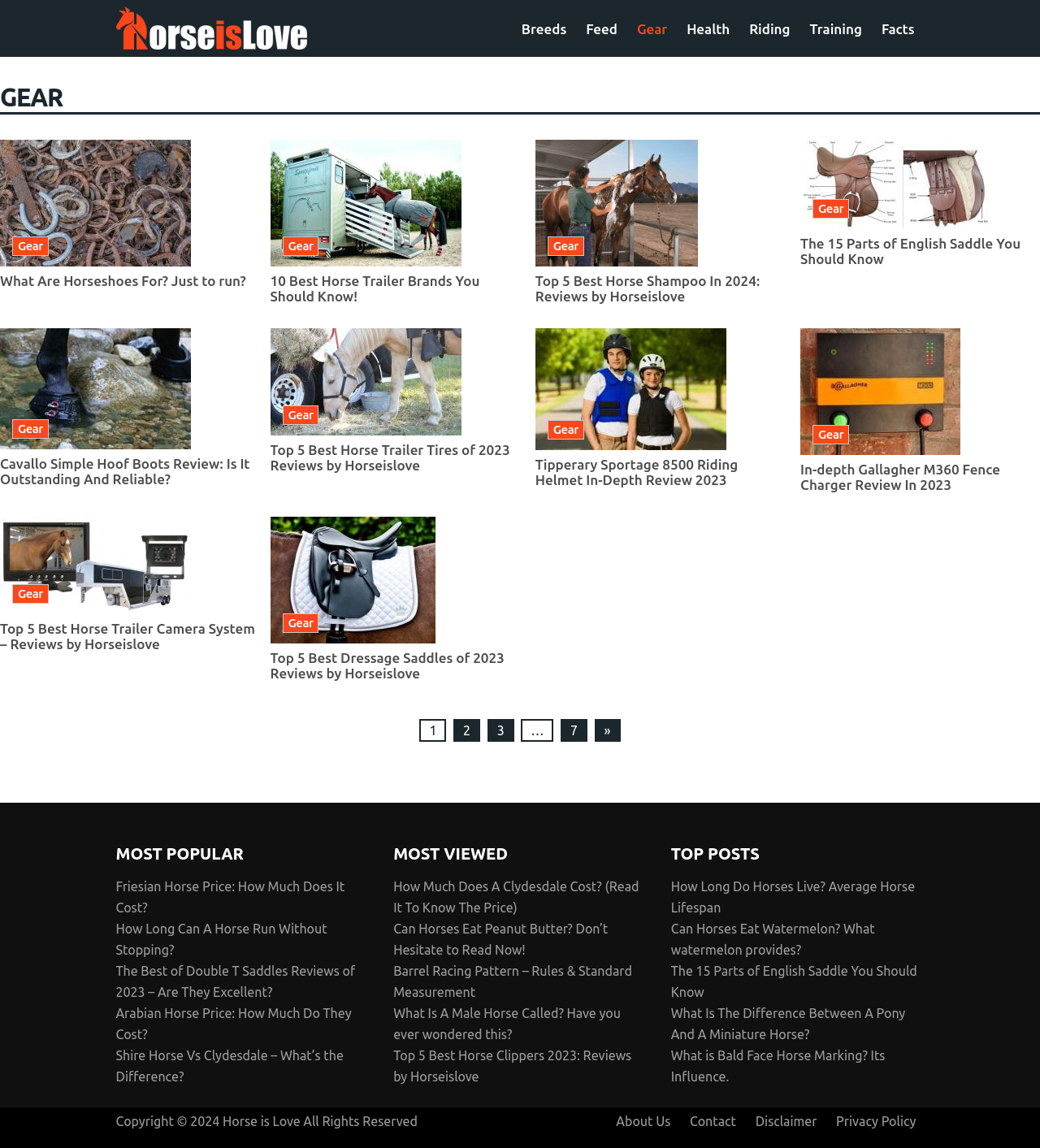By analyzing the image, answer the following question with a detailed response: What is the topic of the first article?

The first article section has an image with the text 'What Are Horseshoes For' and a heading 'What Are Horseshoes For? Just to run?', indicating that the topic of the first article is related to horseshoes.